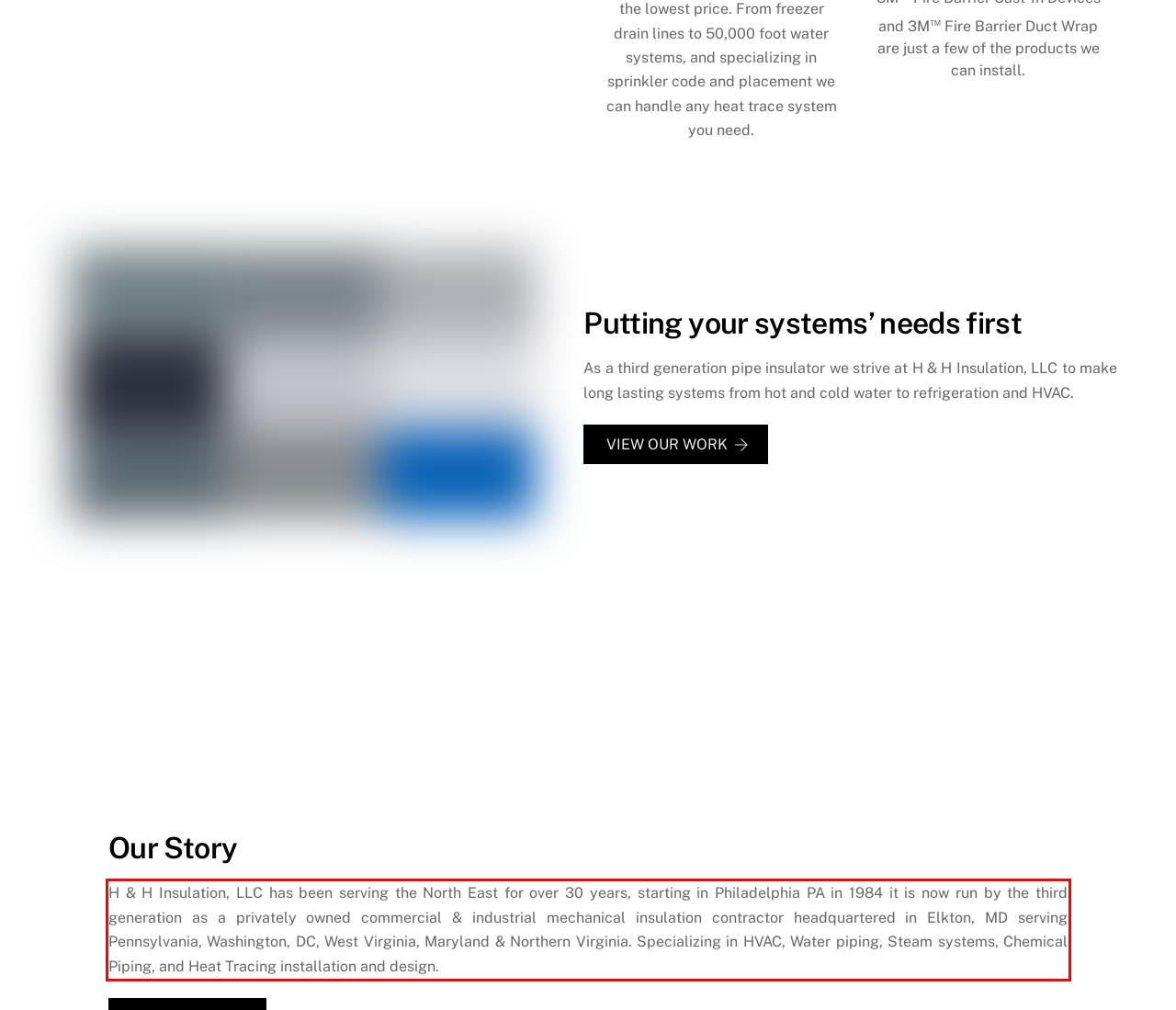Please perform OCR on the text within the red rectangle in the webpage screenshot and return the text content.

H & H Insulation, LLC has been serving the North East for over 30 years, starting in Philadelphia PA in 1984 it is now run by the third generation as a privately owned commercial & industrial mechanical insulation contractor headquartered in Elkton, MD serving Pennsylvania, Washington, DC, West Virginia, Maryland & Northern Virginia. Specializing in HVAC, Water piping, Steam systems, Chemical Piping, and Heat Tracing installation and design.